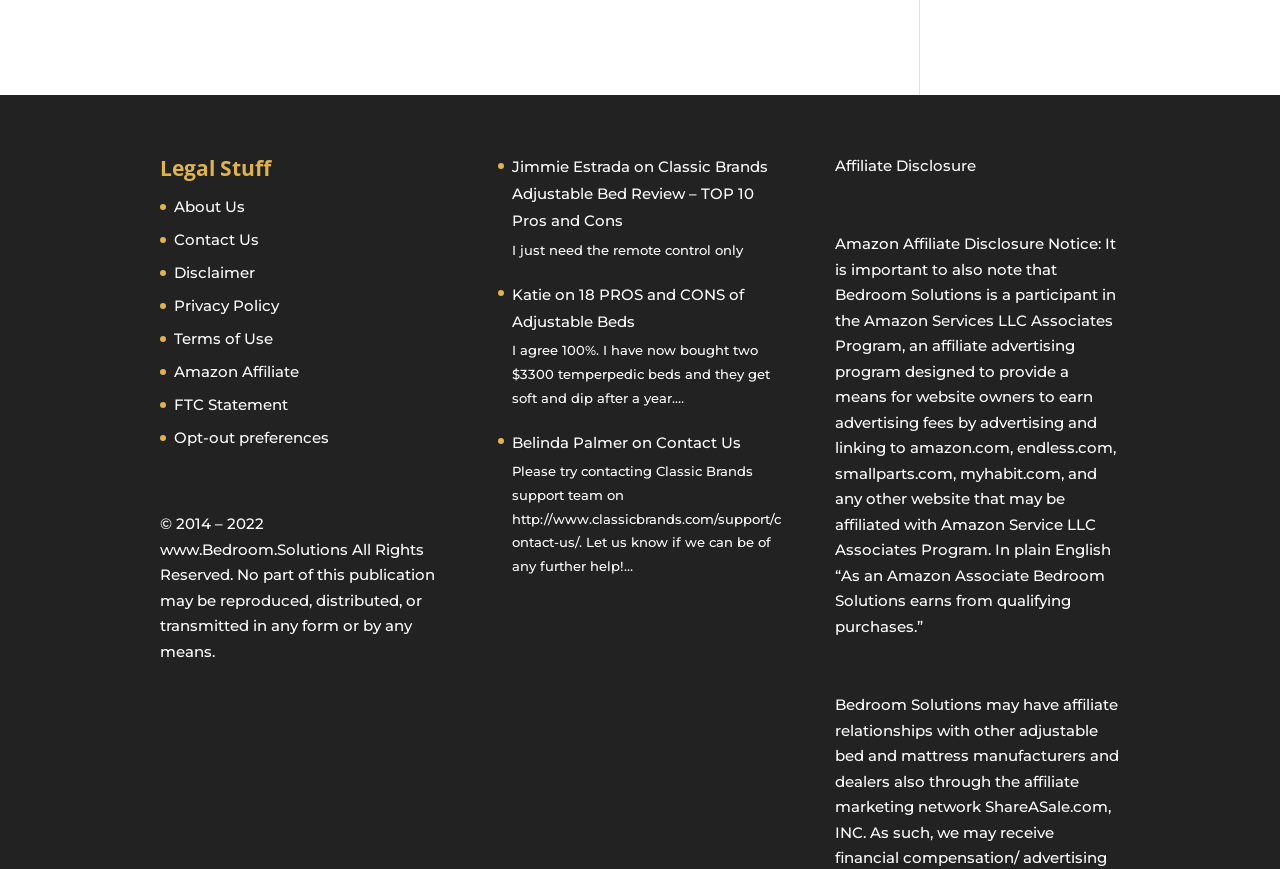Please provide the bounding box coordinate of the region that matches the element description: Disclaimer. Coordinates should be in the format (top-left x, top-left y, bottom-right x, bottom-right y) and all values should be between 0 and 1.

[0.136, 0.303, 0.199, 0.325]